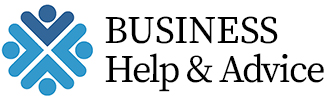Convey a rich and detailed description of the image.

The image features a logo for "Business Help & Advice," which combines a stylized graphic element with the text. The graphic is composed of figures in blue tones, representing collaboration and support, arranged in a symmetrical pattern. The text "BUSINESS Help & Advice" is prominently displayed, with "BUSINESS" in bold uppercase letters, emphasizing the focus of the services offered. This logo visually conveys a sense of professionalism and guidance, aligning with the mission to assist businesses in navigating various challenges. It serves as a recognizable emblem for accessing resources and advice in the business community.